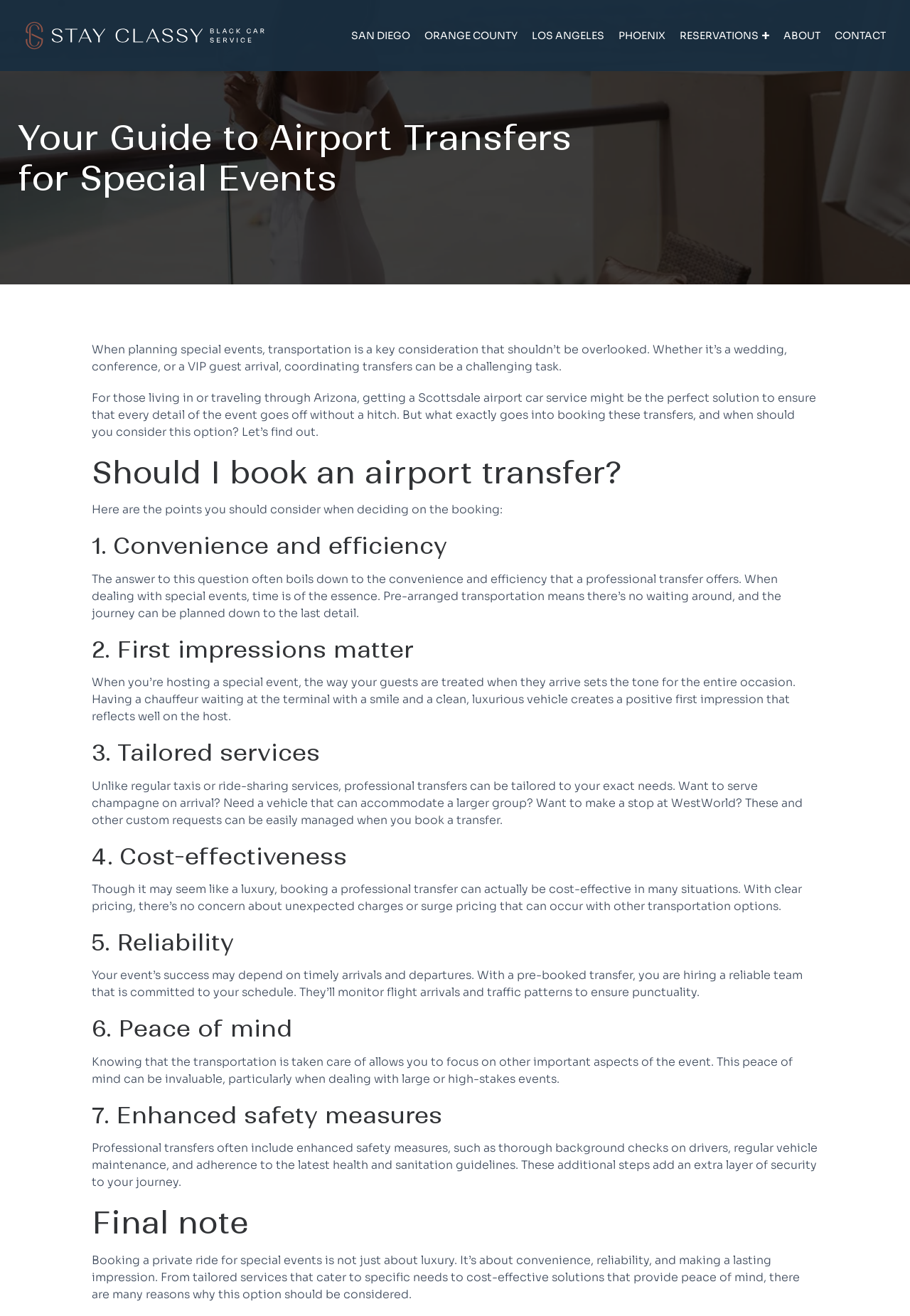Given the element description, predict the bounding box coordinates in the format (top-left x, top-left y, bottom-right x, bottom-right y), using floating point numbers between 0 and 1: Los Angeles

[0.576, 0.0, 0.671, 0.054]